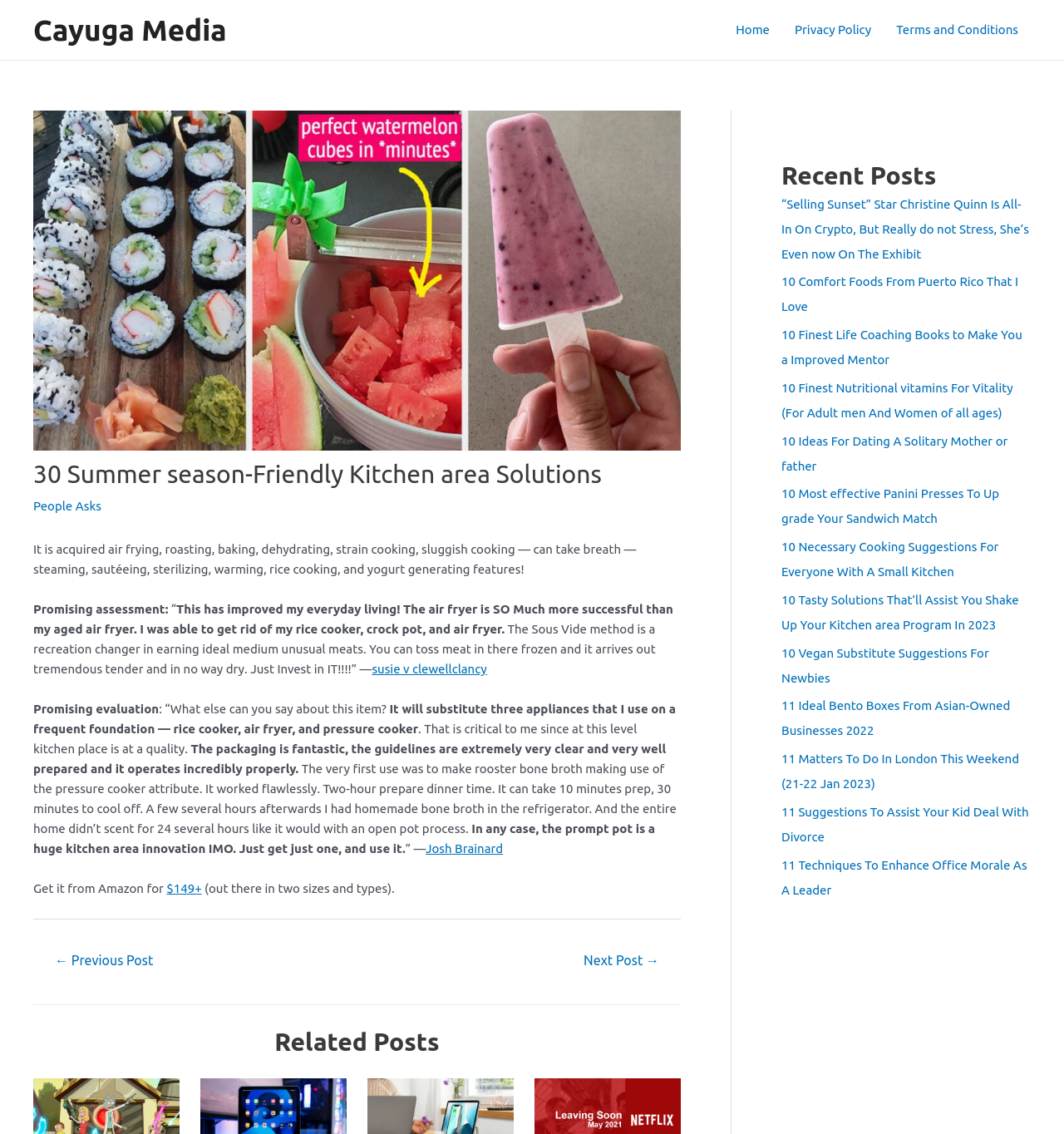Highlight the bounding box of the UI element that corresponds to this description: "Cayuga Media".

[0.031, 0.012, 0.213, 0.041]